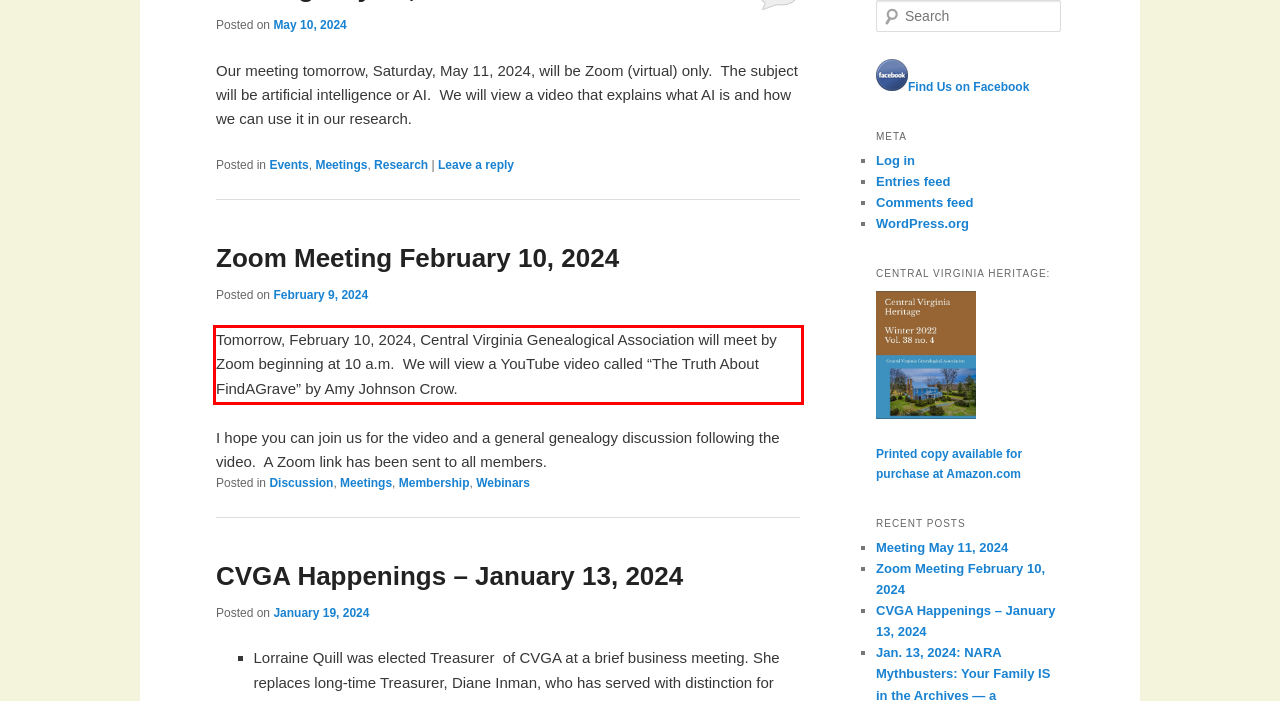Locate the red bounding box in the provided webpage screenshot and use OCR to determine the text content inside it.

Tomorrow, February 10, 2024, Central Virginia Genealogical Association will meet by Zoom beginning at 10 a.m. We will view a YouTube video called “The Truth About FindAGrave” by Amy Johnson Crow.